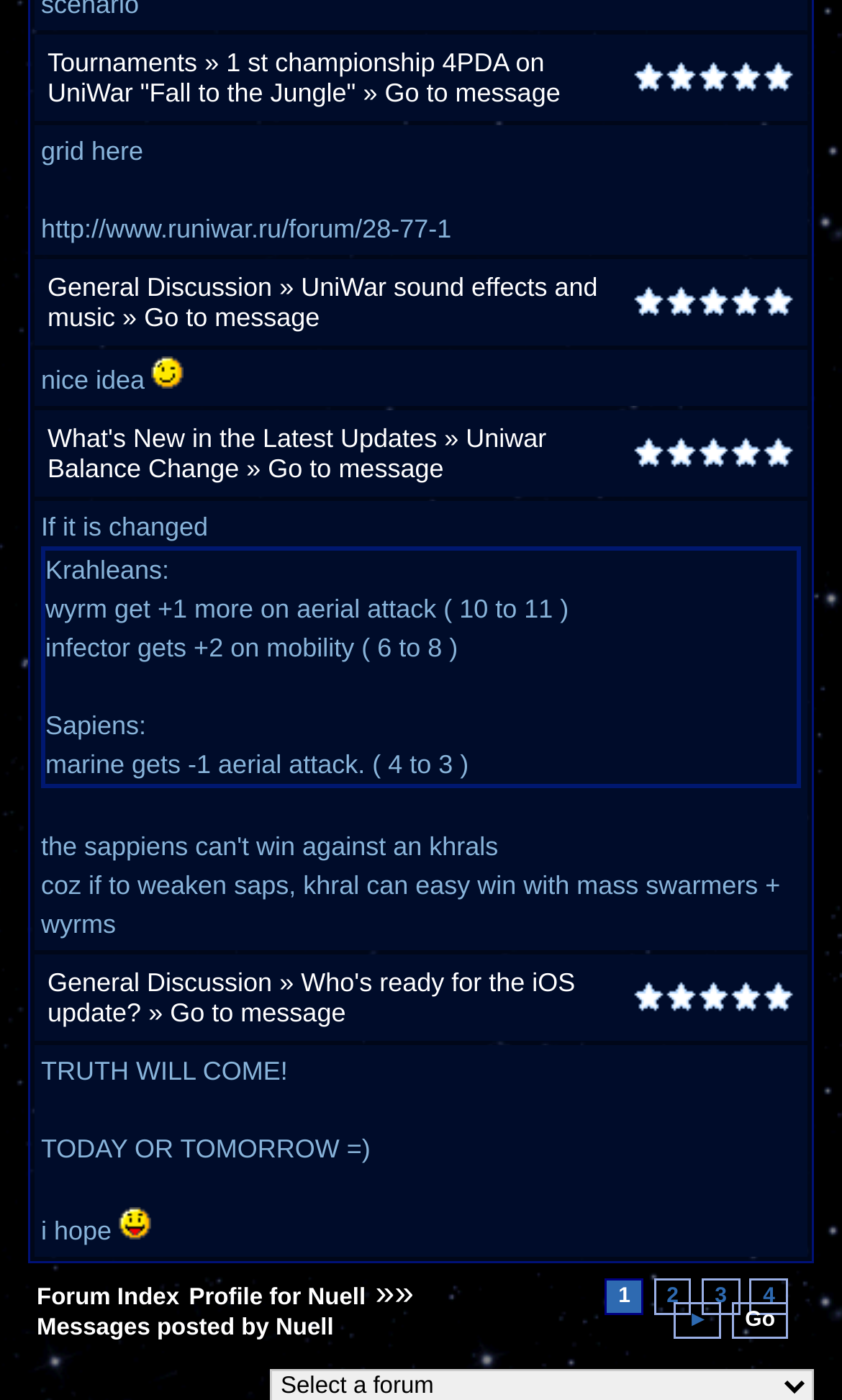Please specify the bounding box coordinates of the clickable region to carry out the following instruction: "Go to message in What's New in the Latest Updates". The coordinates should be four float numbers between 0 and 1, in the format [left, top, right, bottom].

[0.318, 0.323, 0.527, 0.345]